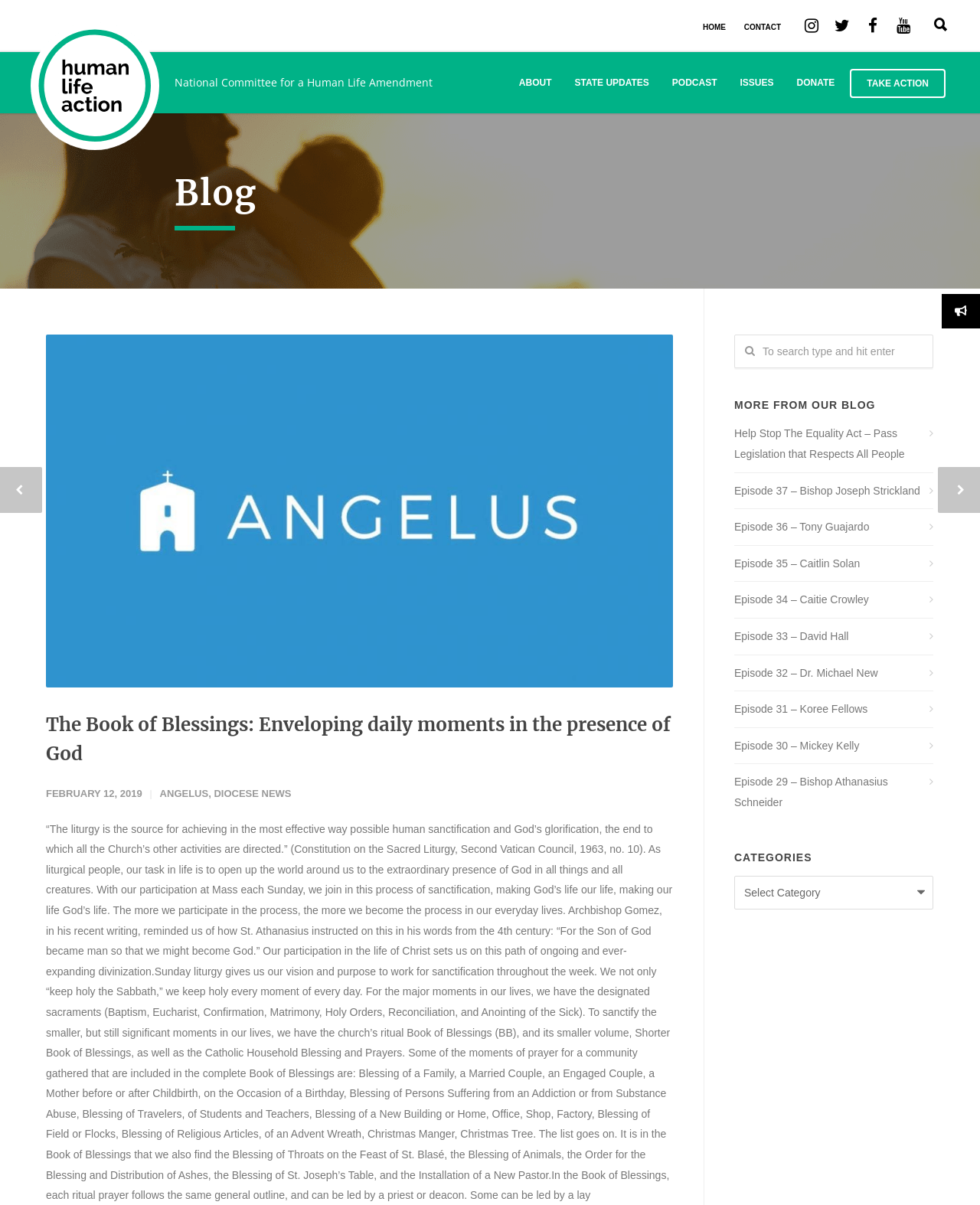Determine the bounding box coordinates of the region to click in order to accomplish the following instruction: "Click the HOME link". Provide the coordinates as four float numbers between 0 and 1, specifically [left, top, right, bottom].

[0.717, 0.017, 0.741, 0.027]